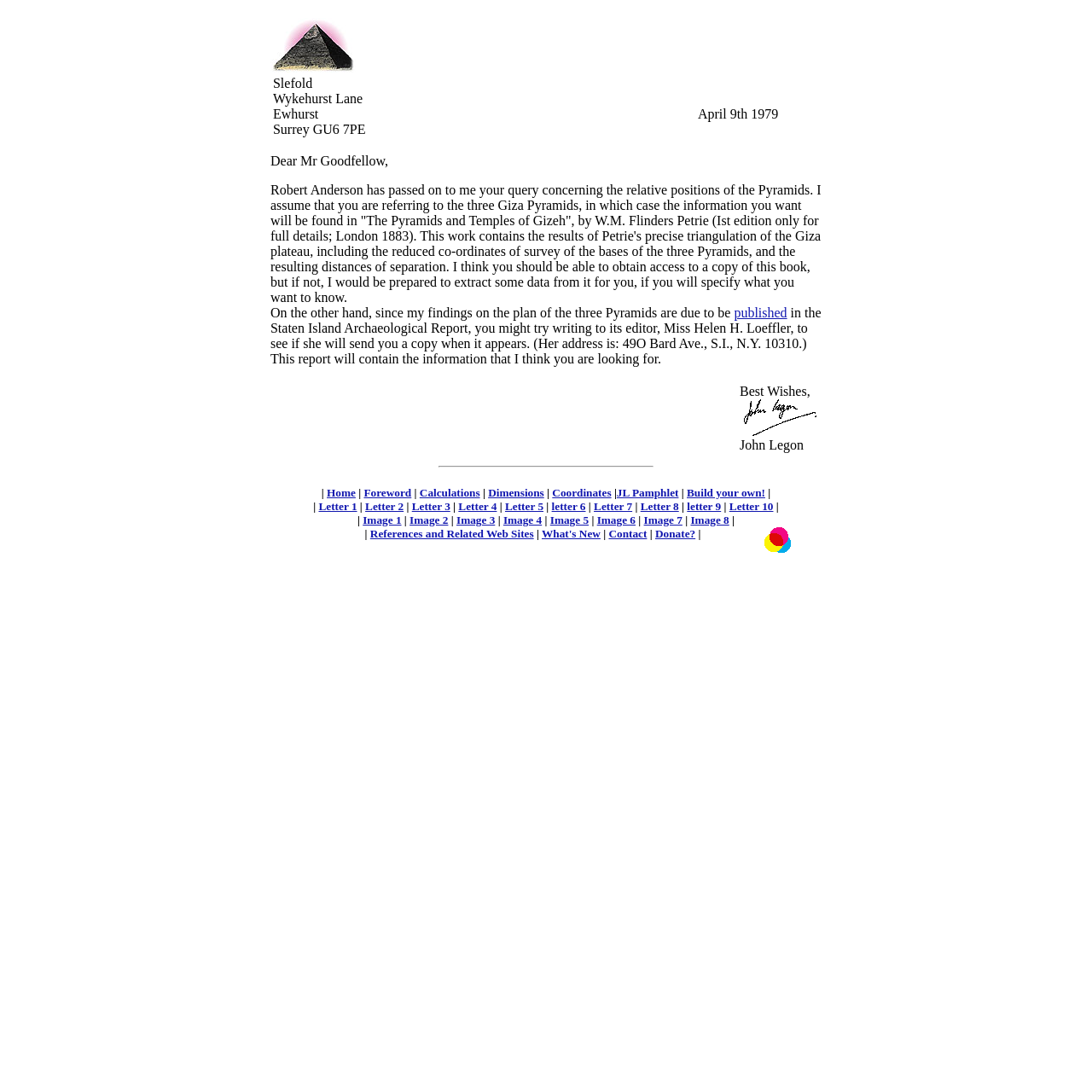What is the title of the book mentioned in the letter?
Please answer the question with a detailed and comprehensive explanation.

The title of the book is mentioned in the letter as 'The Pyramids and Temples of Gizeh' by W.M. Flinders Petrie. This book is referred to as a source of information about the relative positions of the Pyramids.